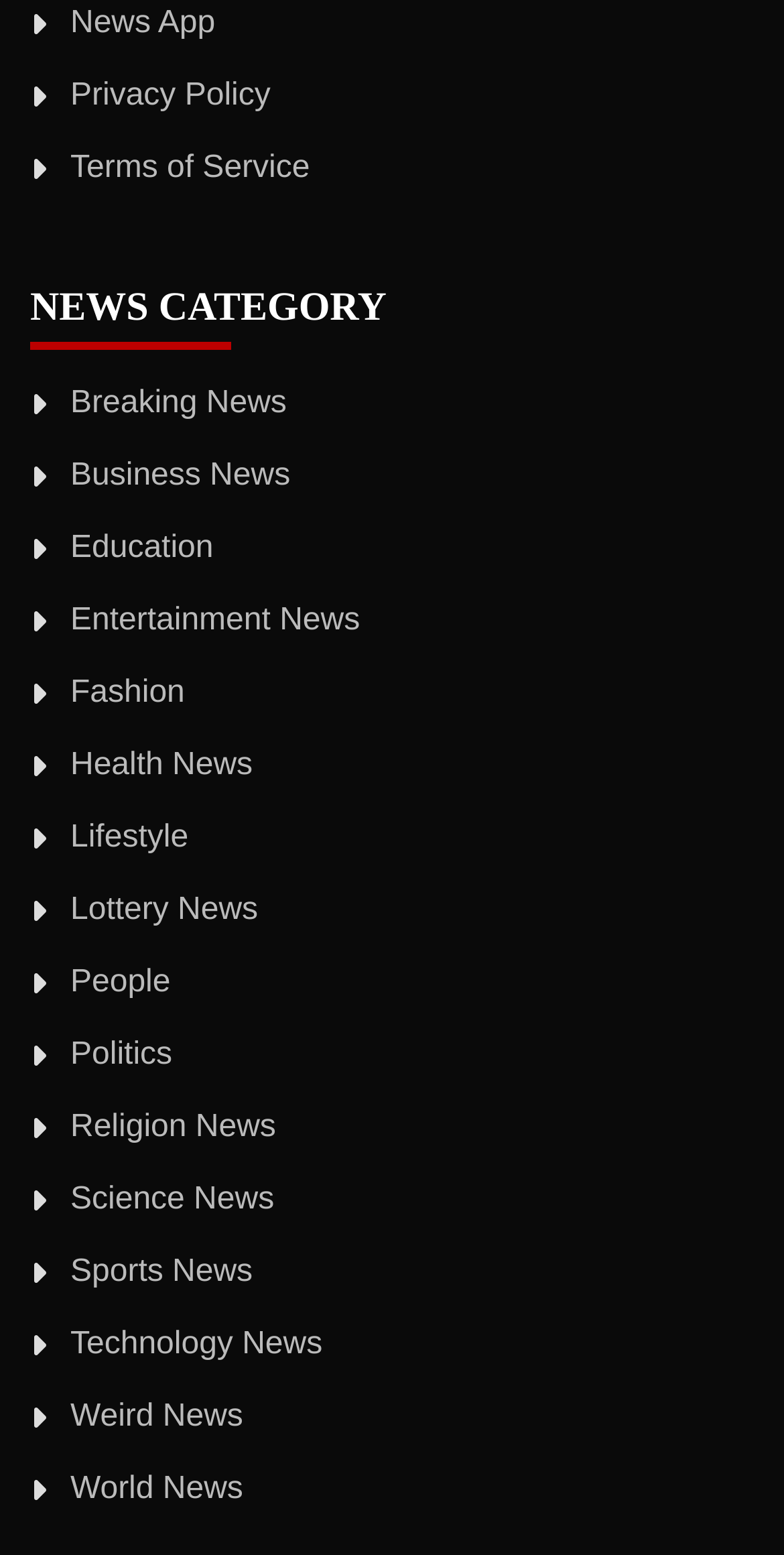Can you show the bounding box coordinates of the region to click on to complete the task described in the instruction: "check contacts sample app"?

None